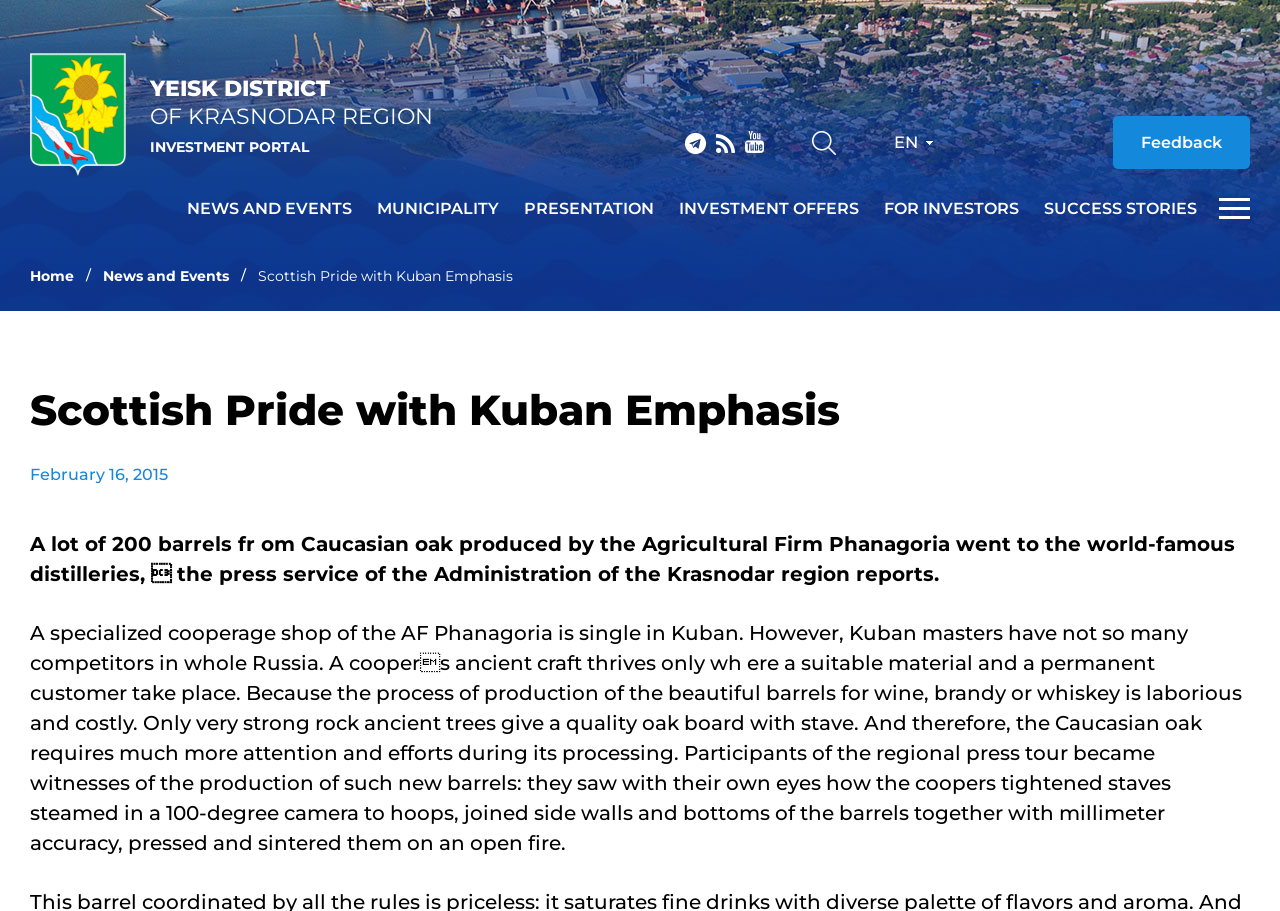What is the topic of the news article?
Provide an in-depth and detailed explanation in response to the question.

The news article is about the production of barrels from Caucasian oak by the Agricultural Firm Phanagoria, and how the coopers process the oak to create high-quality barrels for wine, brandy, or whiskey.